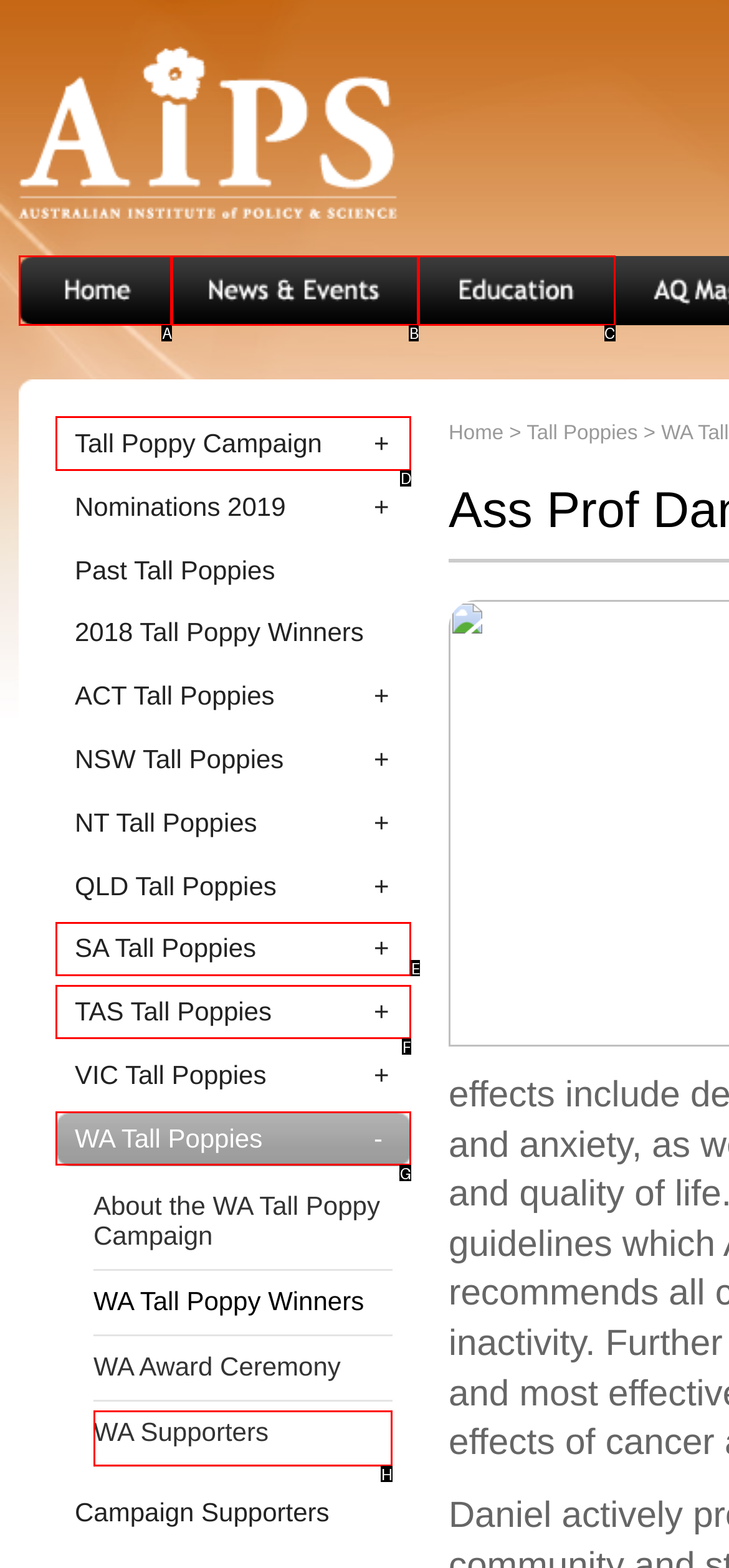Point out the option that best suits the description: Education
Indicate your answer with the letter of the selected choice.

C